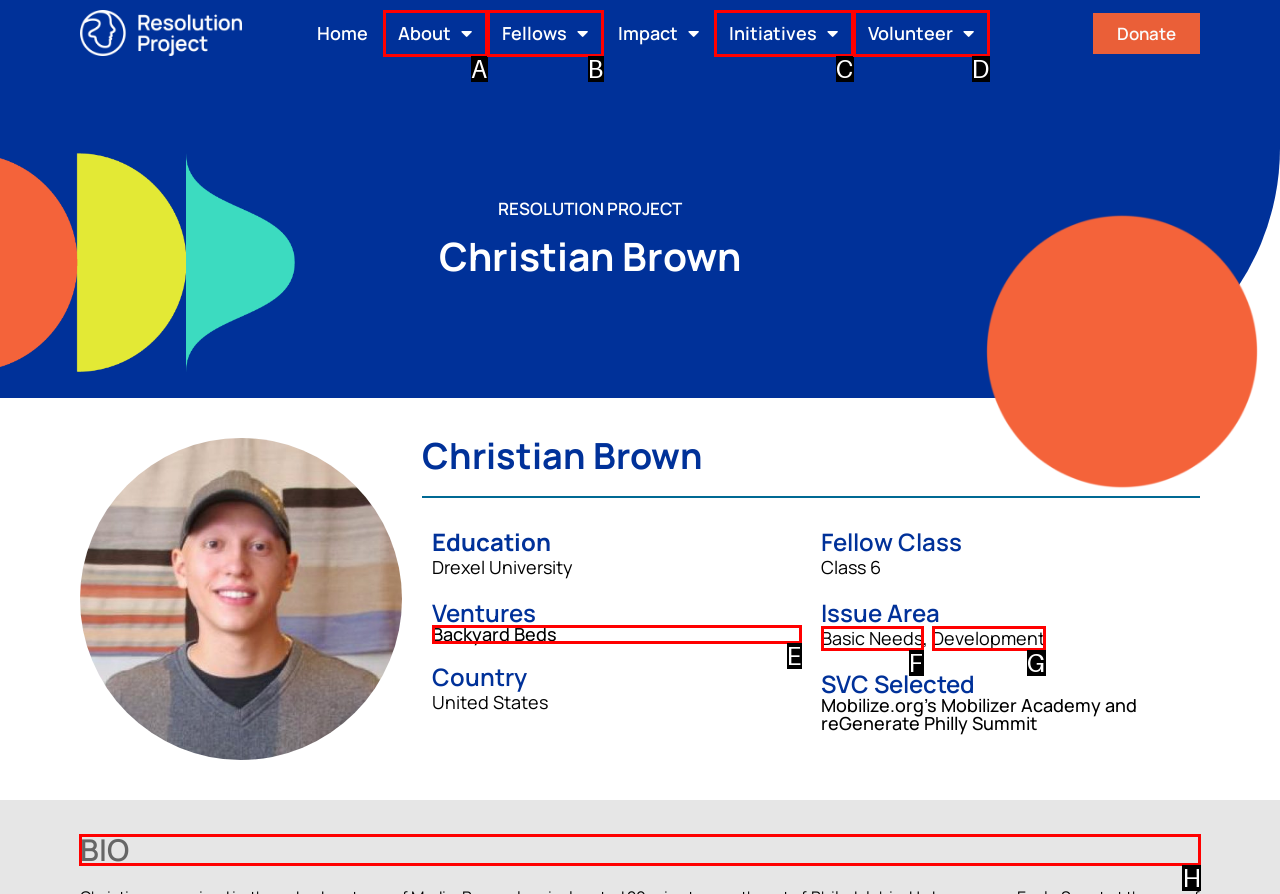Which HTML element should be clicked to fulfill the following task: View Christian Brown's bio?
Reply with the letter of the appropriate option from the choices given.

H